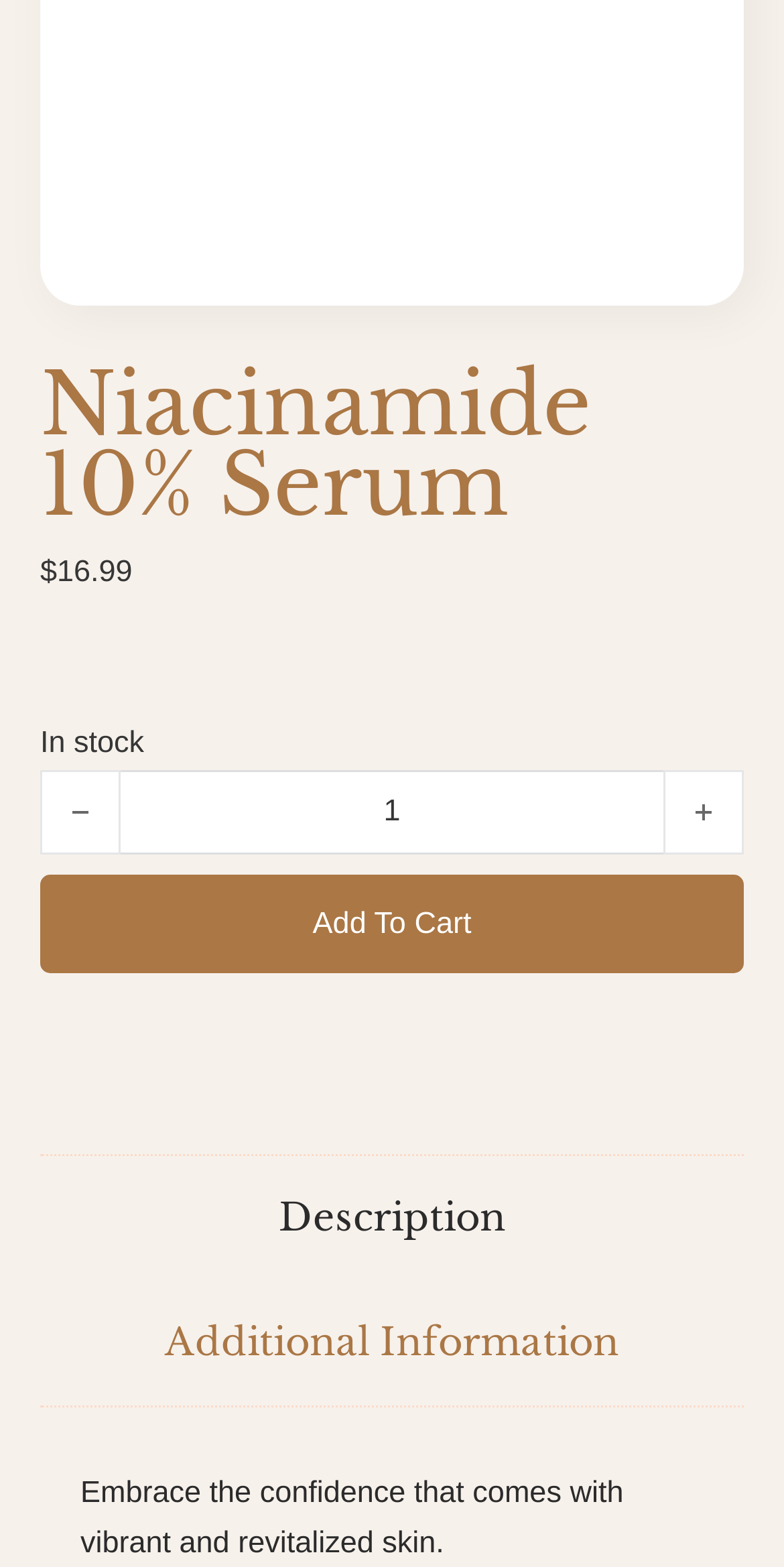Identify the bounding box coordinates for the UI element described by the following text: "Add to cart". Provide the coordinates as four float numbers between 0 and 1, in the format [left, top, right, bottom].

[0.051, 0.558, 0.949, 0.621]